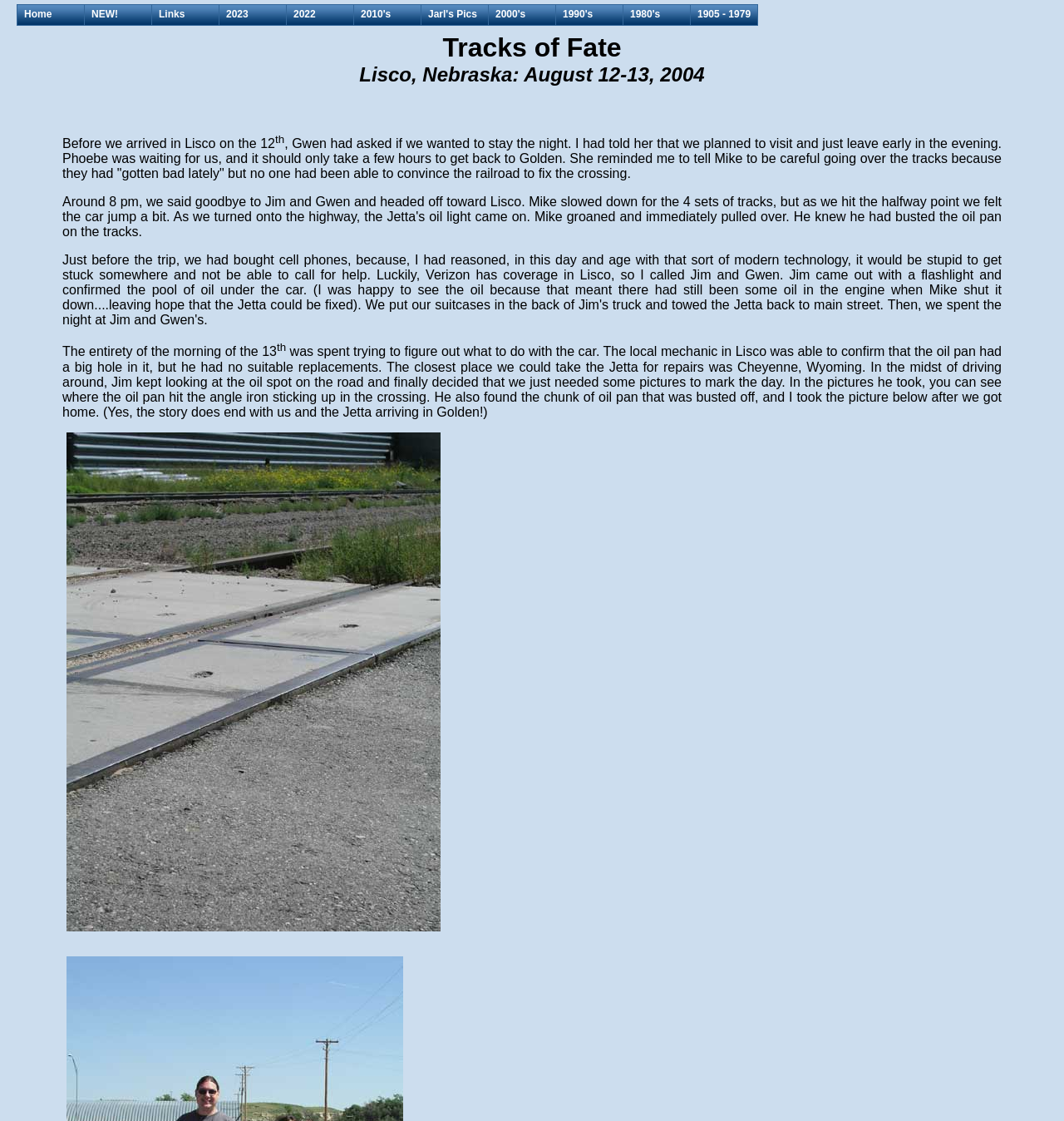Provide the bounding box for the UI element matching this description: "2023".

[0.205, 0.004, 0.27, 0.023]